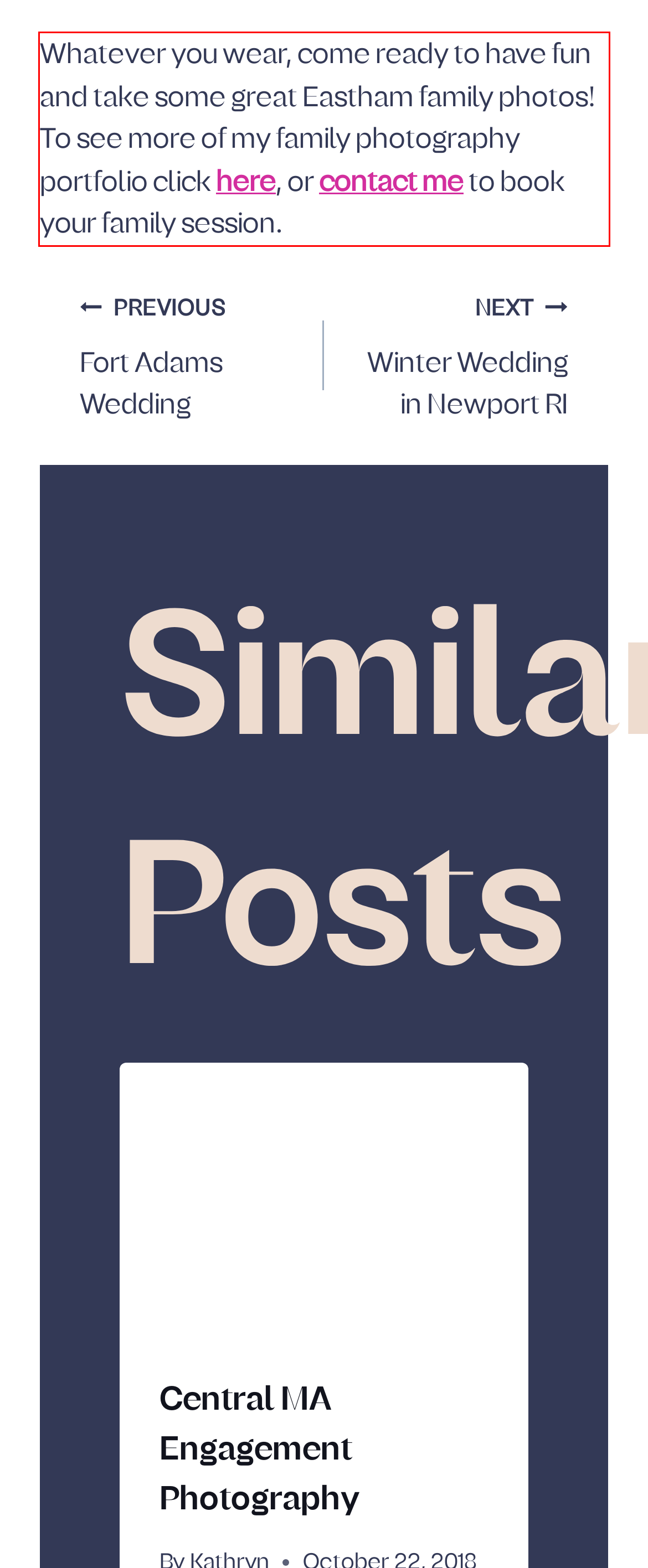From the screenshot of the webpage, locate the red bounding box and extract the text contained within that area.

Whatever you wear, come ready to have fun and take some great Eastham family photos! To see more of my family photography portfolio click here, or contact me to book your family session.